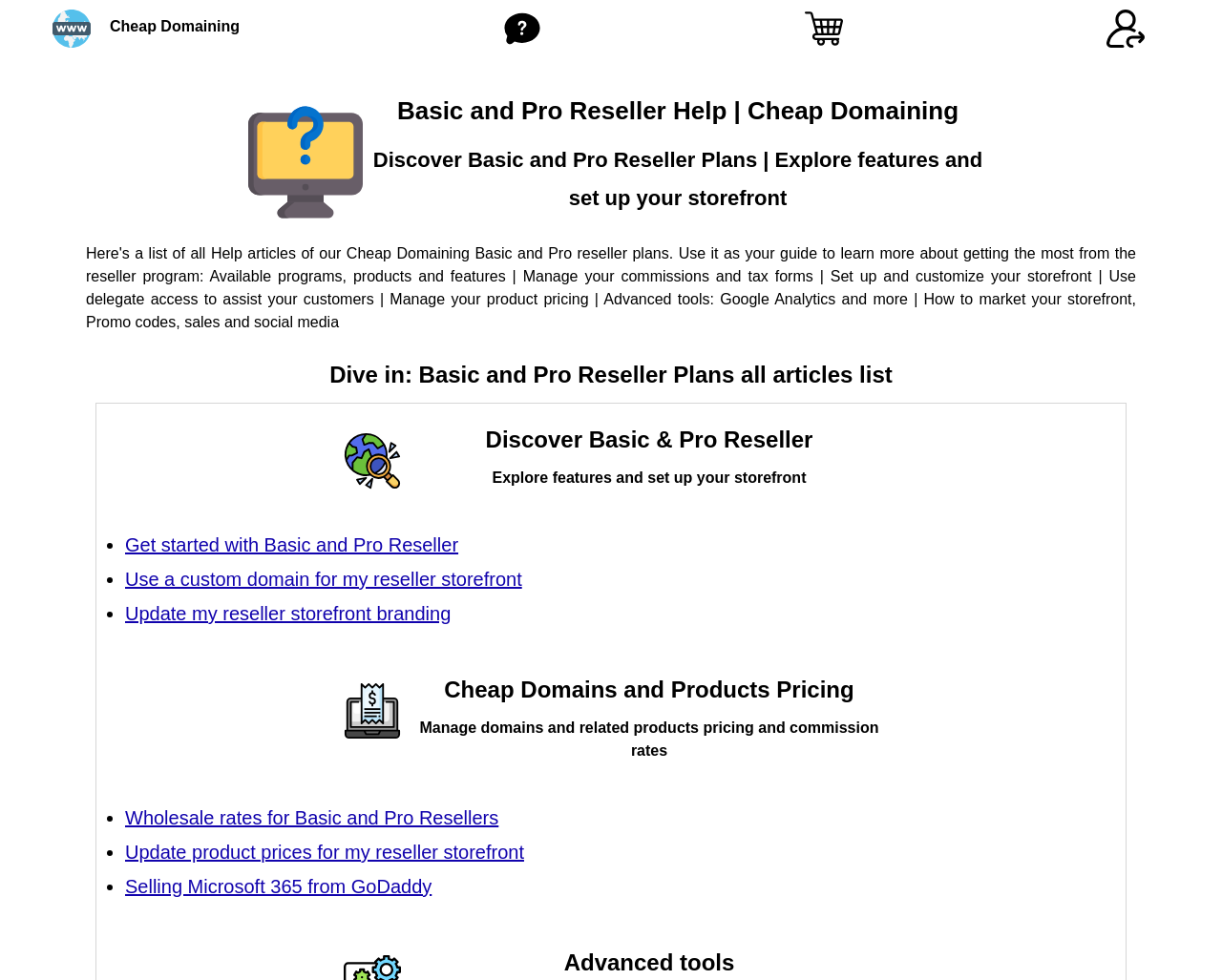Find the main header of the webpage and produce its text content.

Basic and Pro Reseller Help | Cheap Domaining